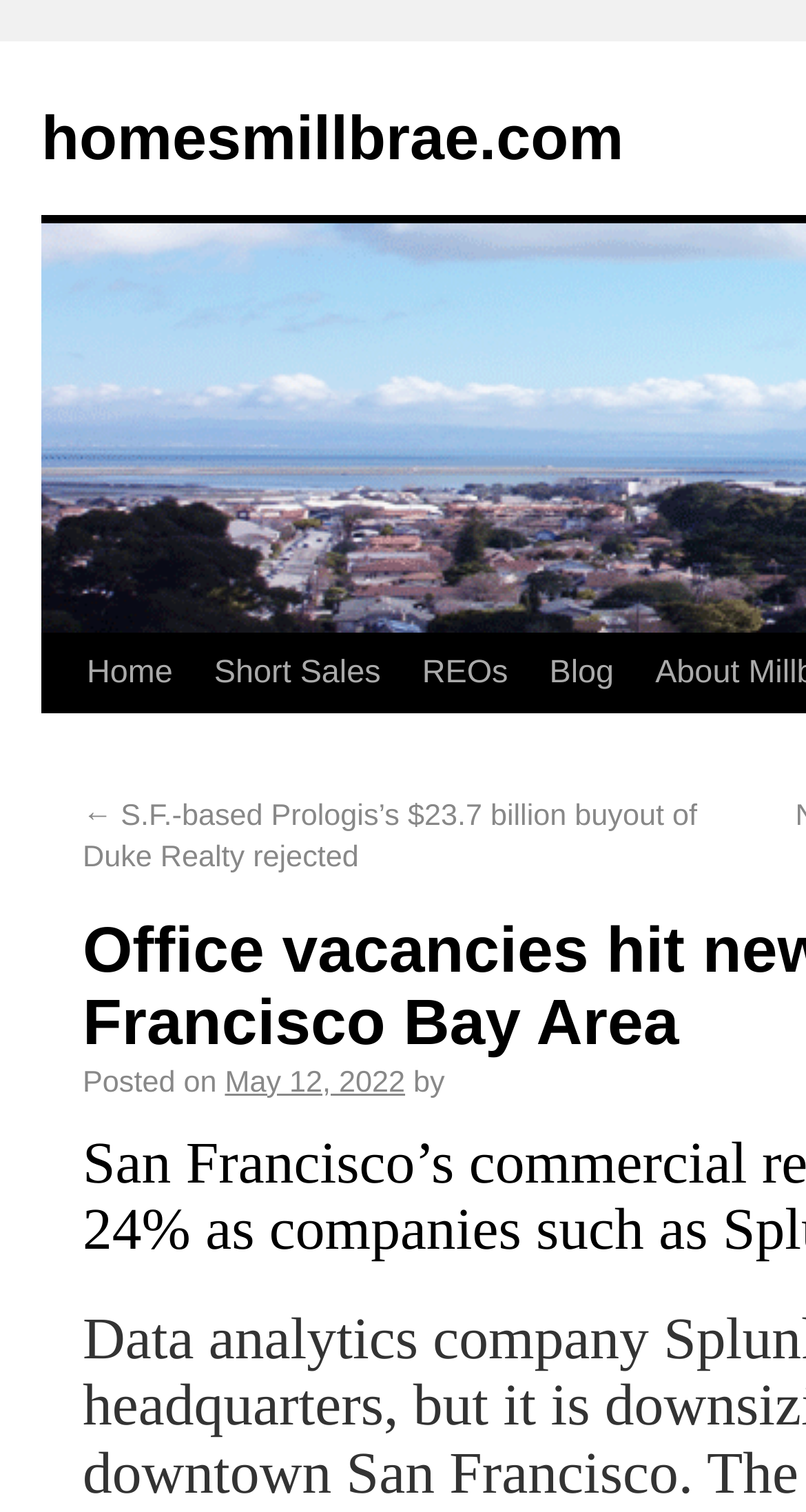What is the position of the 'Blog' link?
Look at the image and construct a detailed response to the question.

I determined the position of the 'Blog' link by comparing its bounding box coordinates with those of other elements. The 'Blog' link has a y1 coordinate of 0.42, which is relatively low compared to other elements, indicating that it is located at the bottom of the page. Its x1 coordinate of 0.656 is also relatively high, indicating that it is located on the left side of the page.